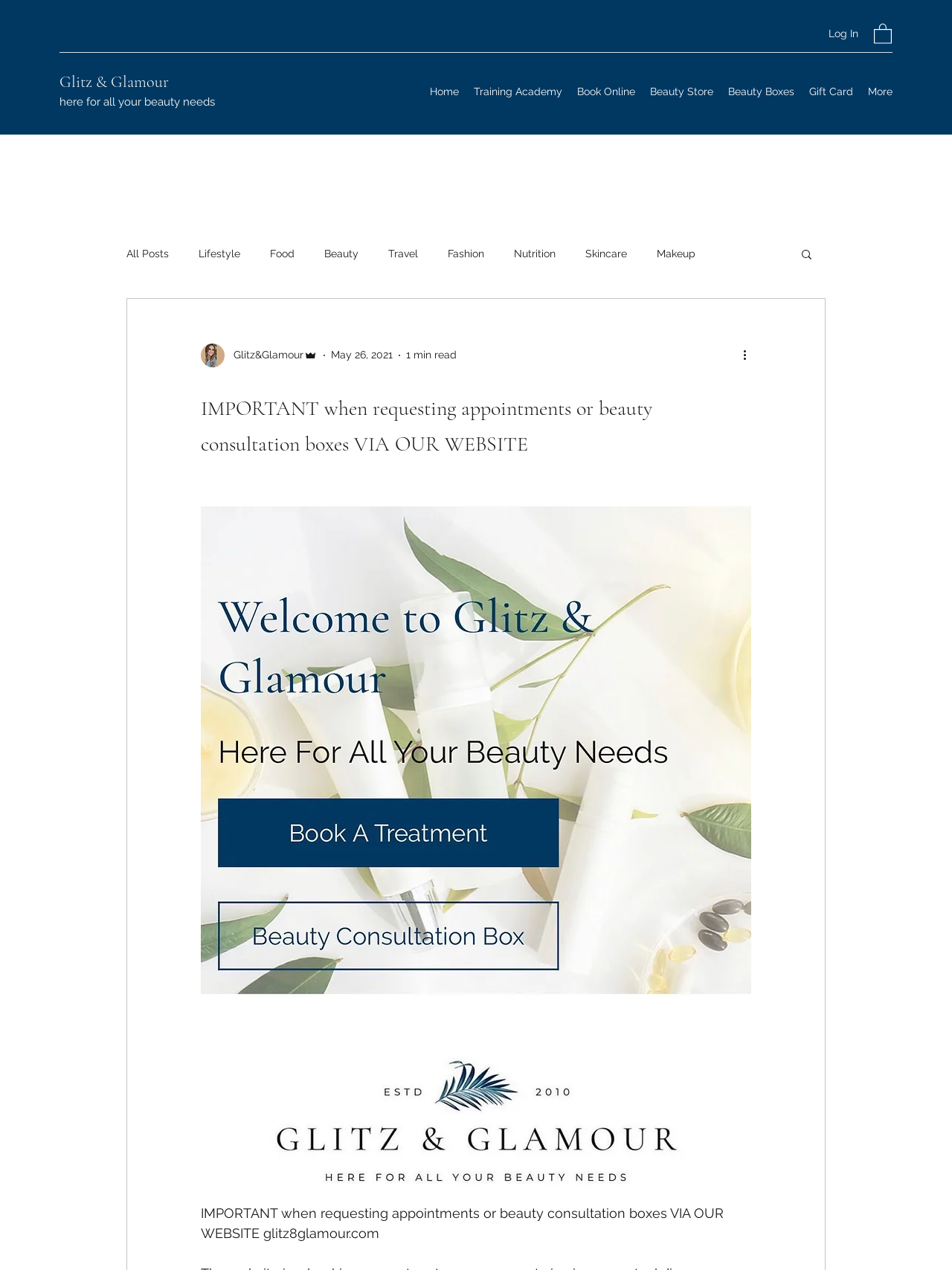Identify the bounding box coordinates of the part that should be clicked to carry out this instruction: "View the Beauty Boxes page".

[0.757, 0.063, 0.842, 0.081]